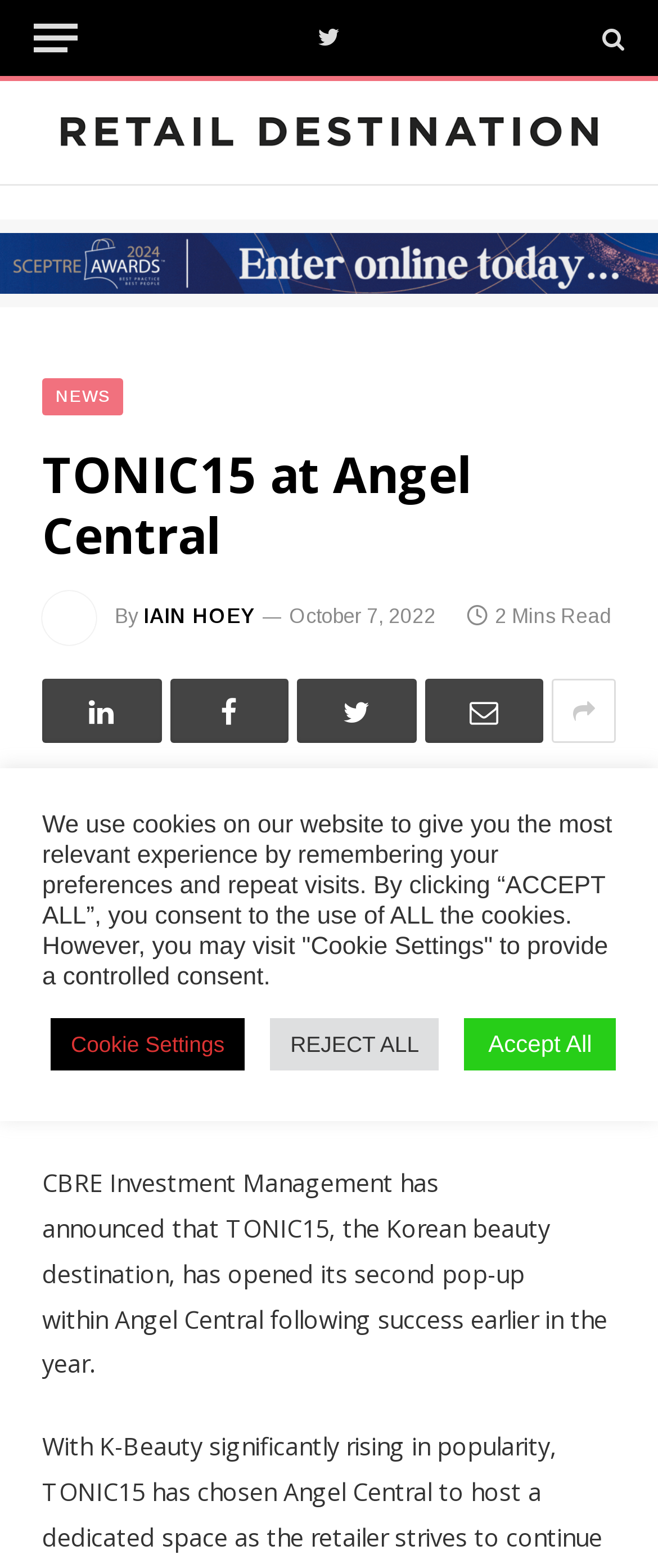Please specify the bounding box coordinates of the clickable region to carry out the following instruction: "Visit Twitter page". The coordinates should be four float numbers between 0 and 1, in the format [left, top, right, bottom].

[0.471, 0.0, 0.529, 0.048]